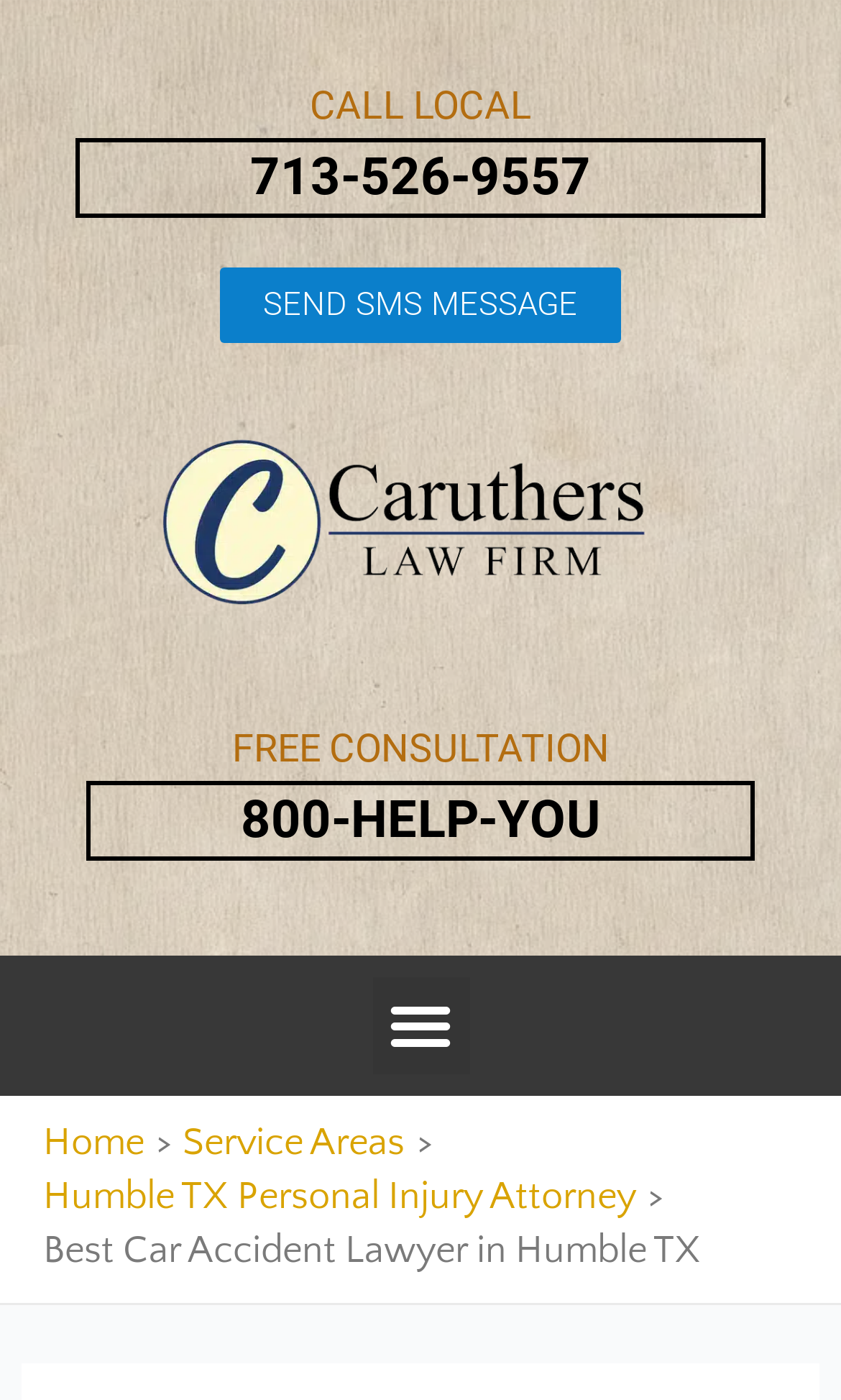Please identify the bounding box coordinates of the element's region that needs to be clicked to fulfill the following instruction: "Click CALL LOCAL". The bounding box coordinates should consist of four float numbers between 0 and 1, i.e., [left, top, right, bottom].

[0.368, 0.059, 0.632, 0.091]